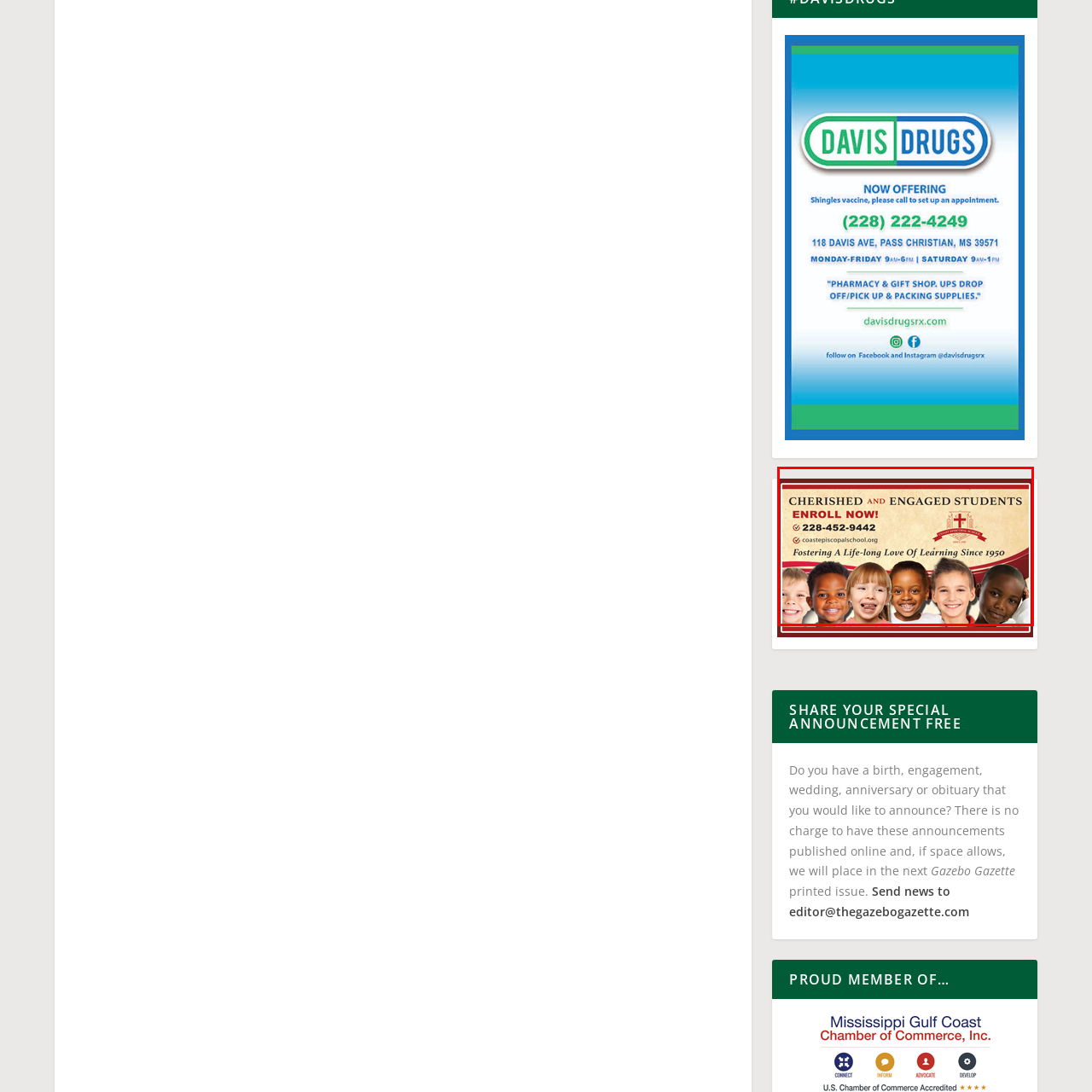Elaborate on the scene depicted within the red bounding box in the image.

The image features a vibrant advertisement for Coast Episcopal School, showcasing a diverse group of happy children, highlighting the school's commitment to fostering engaged and cherished students. Prominently displayed at the top are the words "CHERISHED AND ENGAGED STUDENTS" in bold lettering, followed by a strong call to action: "ENROLL NOW!" The advertisement includes contact information, providing the phone number "228-452-9442" and the website "coastepiscopalschool.org," inviting interested families to learn more. Below the main text, the slogan "Fostering A Life-long Love Of Learning Since 1950" emphasizes the school's long-standing dedication to education. The warm expressions of the children exude joy and connection, reinforcing the welcoming environment of the school.